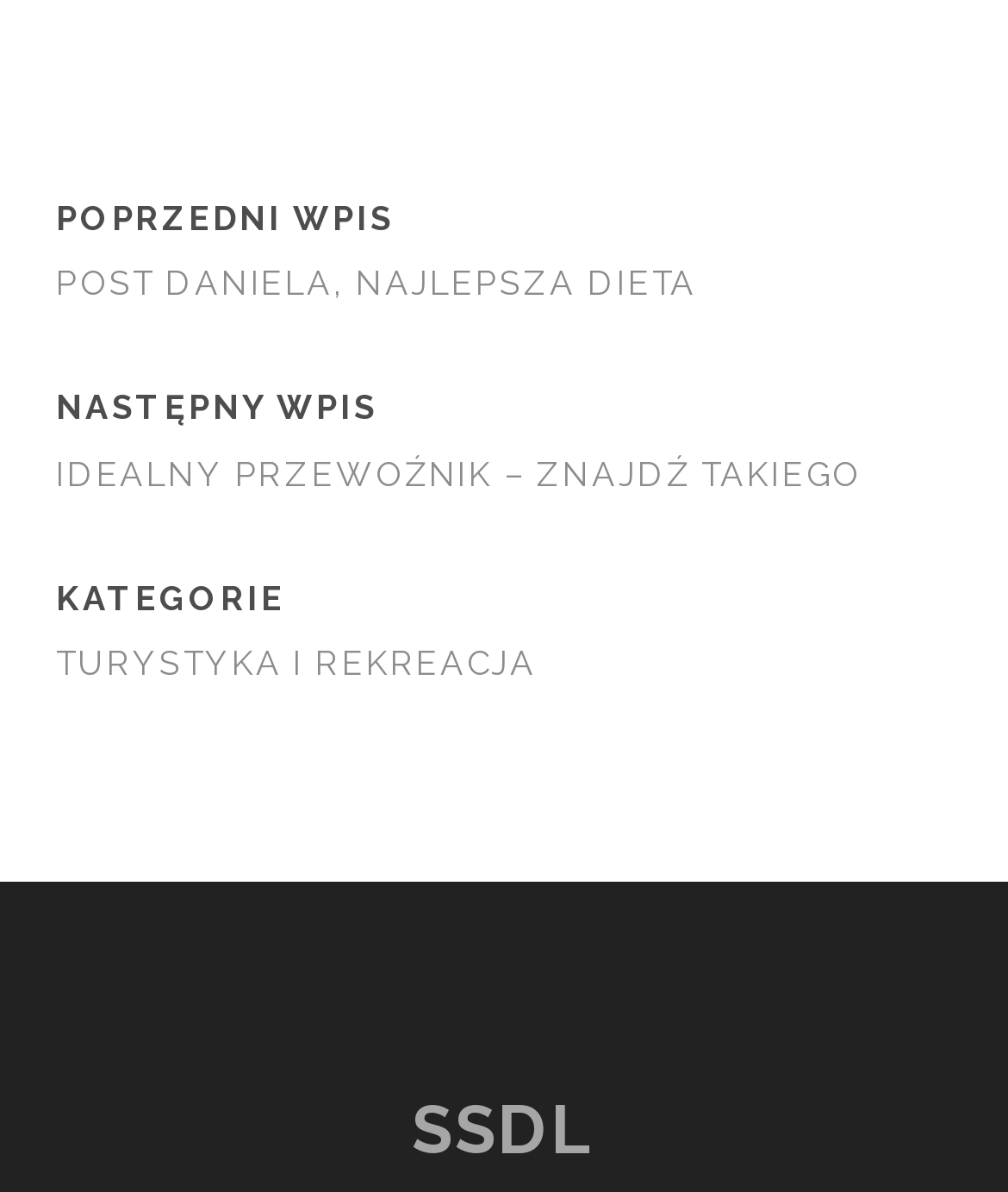Using the provided element description "Post Daniela, najlepsza dieta", determine the bounding box coordinates of the UI element.

[0.055, 0.222, 0.692, 0.255]